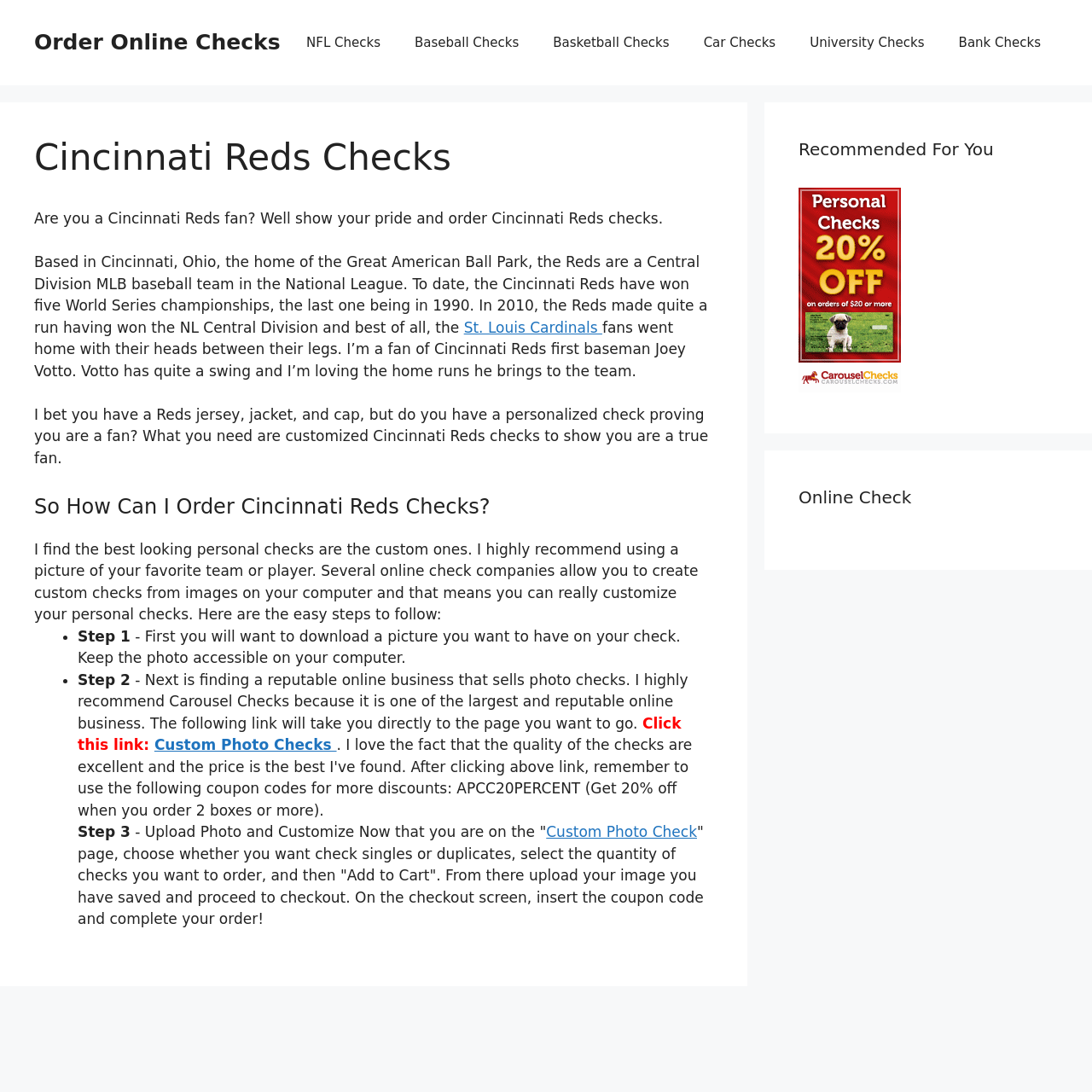What is the main topic of this webpage?
Please give a detailed and elaborate explanation in response to the question.

The main topic of this webpage is Cincinnati Reds Checks, which is evident from the header 'Cincinnati Reds Checks' and the content of the webpage that discusses ordering customized checks for Cincinnati Reds fans.